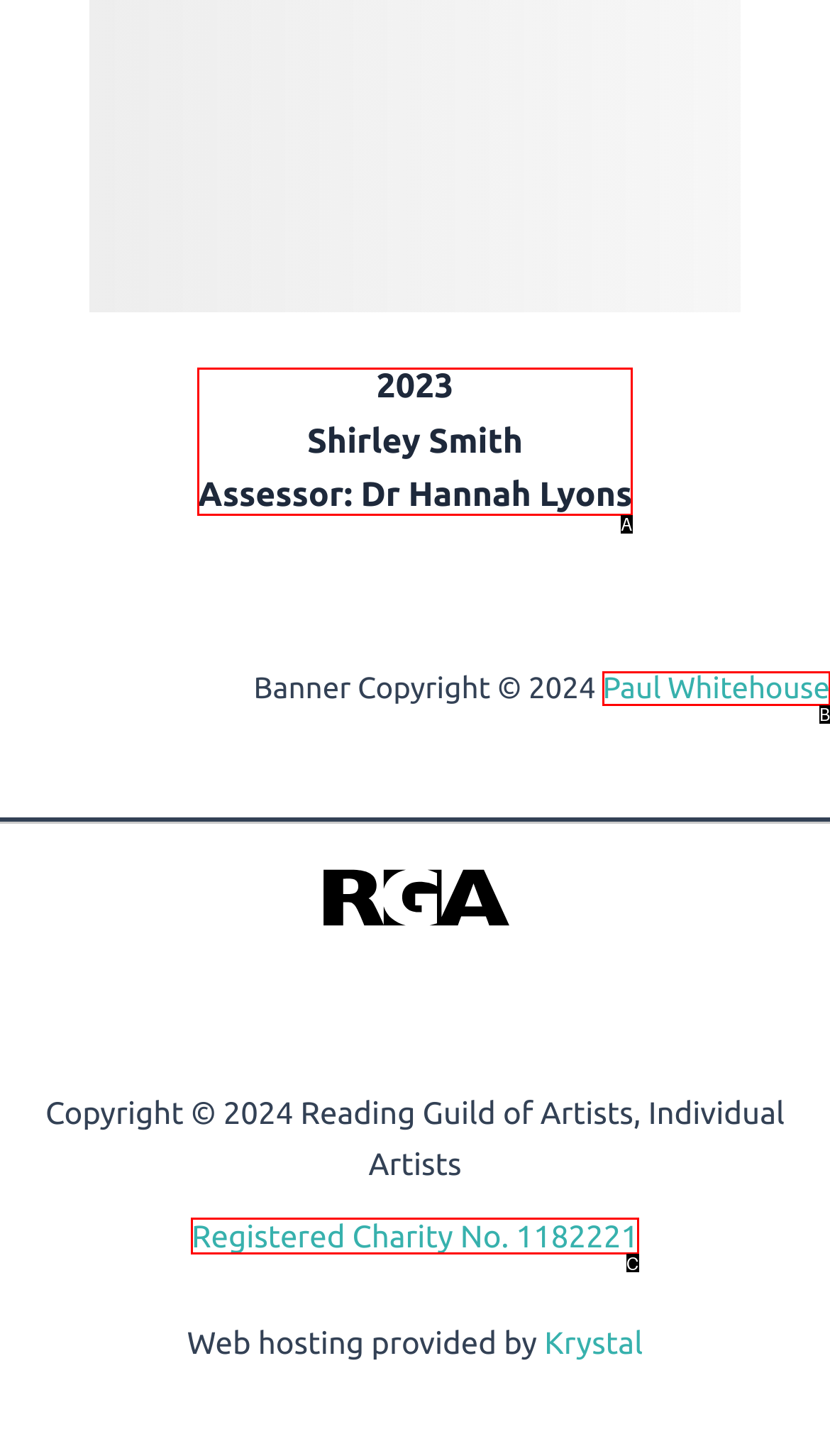Match the description: Paul Whitehouse to the appropriate HTML element. Respond with the letter of your selected option.

B